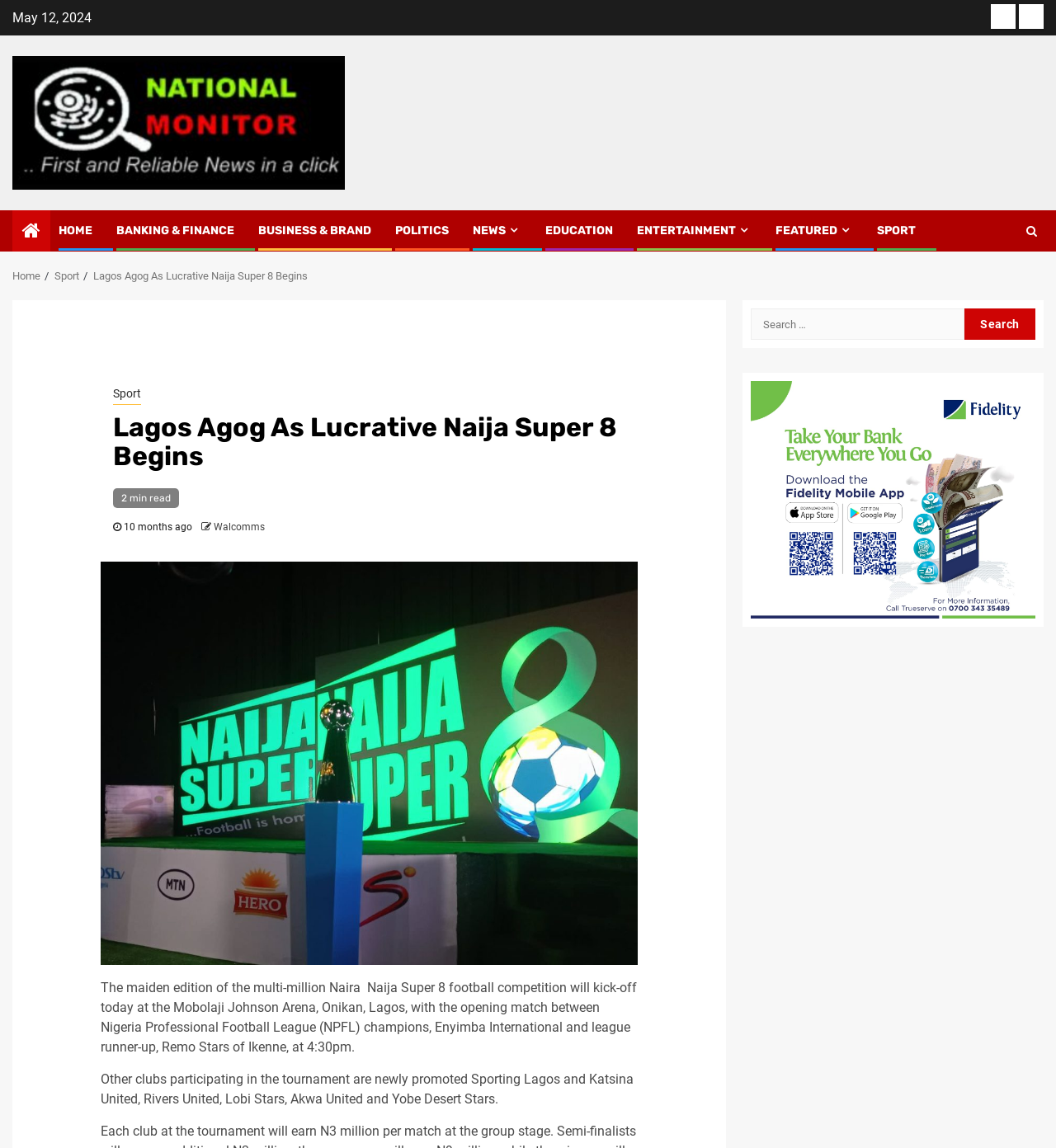Write an elaborate caption that captures the essence of the webpage.

The webpage is about the Naija Super 8 football competition, with the main article titled "Lagos Agog As Lucrative Naija Super 8 Begins". At the top left corner, there is a date "May 12, 2024" and a National Monitor logo with a link to the homepage. Below the logo, there are several navigation links, including "HOME", "BANKING & FINANCE", "BUSINESS & BRAND", and others.

On the top right corner, there are three links: "Contact us", "Advertisement", and a search icon. Below these links, there is a breadcrumb navigation with links to "Home", "Sport", and the current article.

The main article has a heading "Lagos Agog As Lucrative Naija Super 8 Begins" with a link to the "Sport" category. Below the heading, there is a brief description of the article, "2 min read", and the publication date, "10 months ago". The article is written by "Walcomms".

The main content of the article is divided into two paragraphs. The first paragraph describes the kick-off of the Naija Super 8 football competition, including the teams participating in the opening match. The second paragraph lists the other clubs participating in the tournament.

On the right side of the webpage, there is a complementary section with a search box and a button. Below the search box, there is an advertisement with an image.

There are a total of 13 links to different categories, including "HOME", "BANKING & FINANCE", "BUSINESS & BRAND", and others. There are also several images, including the National Monitor logo and the advertisement image.